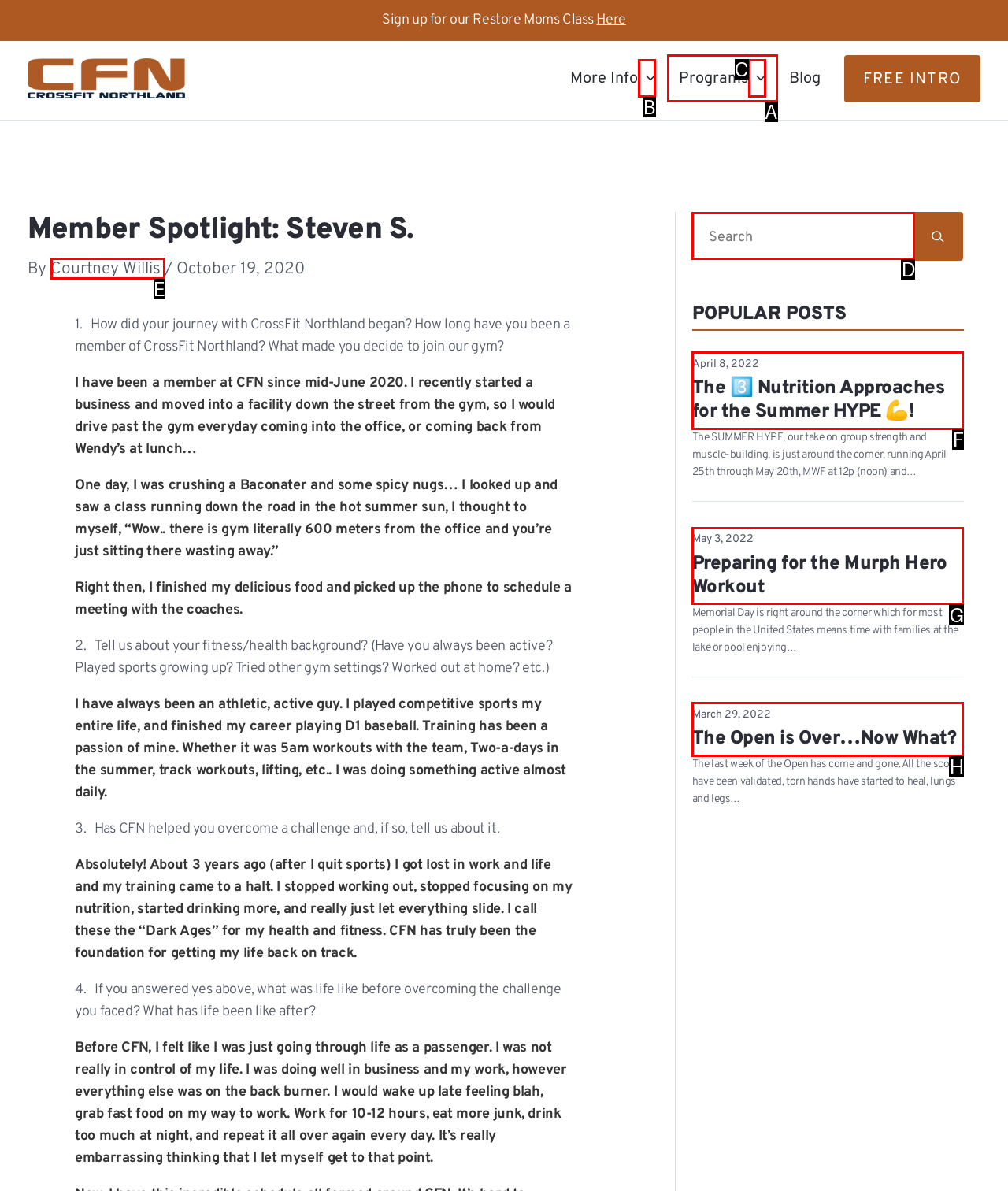Look at the description: Uncategorized
Determine the letter of the matching UI element from the given choices.

None